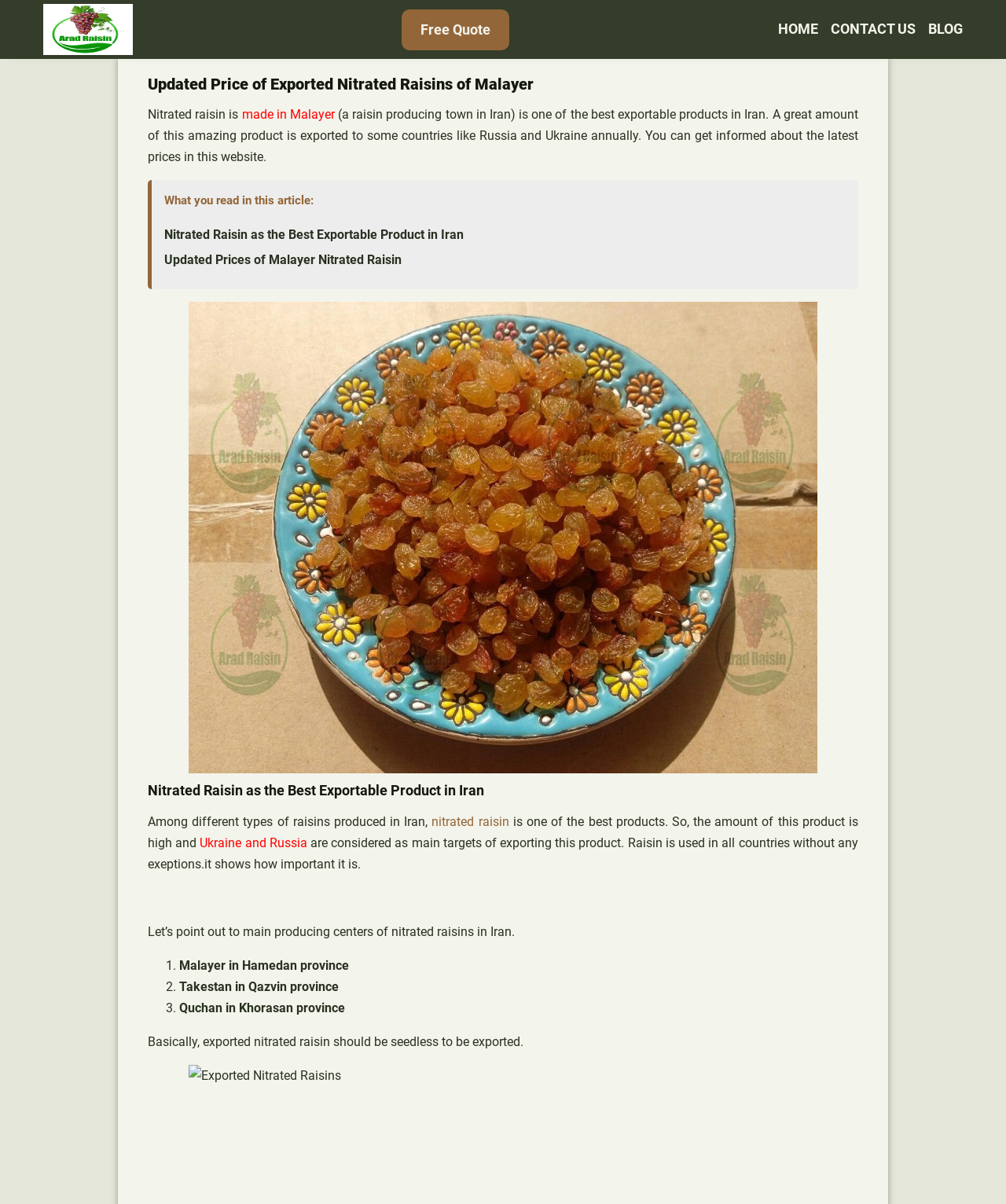Please identify the bounding box coordinates of the clickable area that will allow you to execute the instruction: "Click on the 'CONTACT US' link".

[0.826, 0.015, 0.91, 0.034]